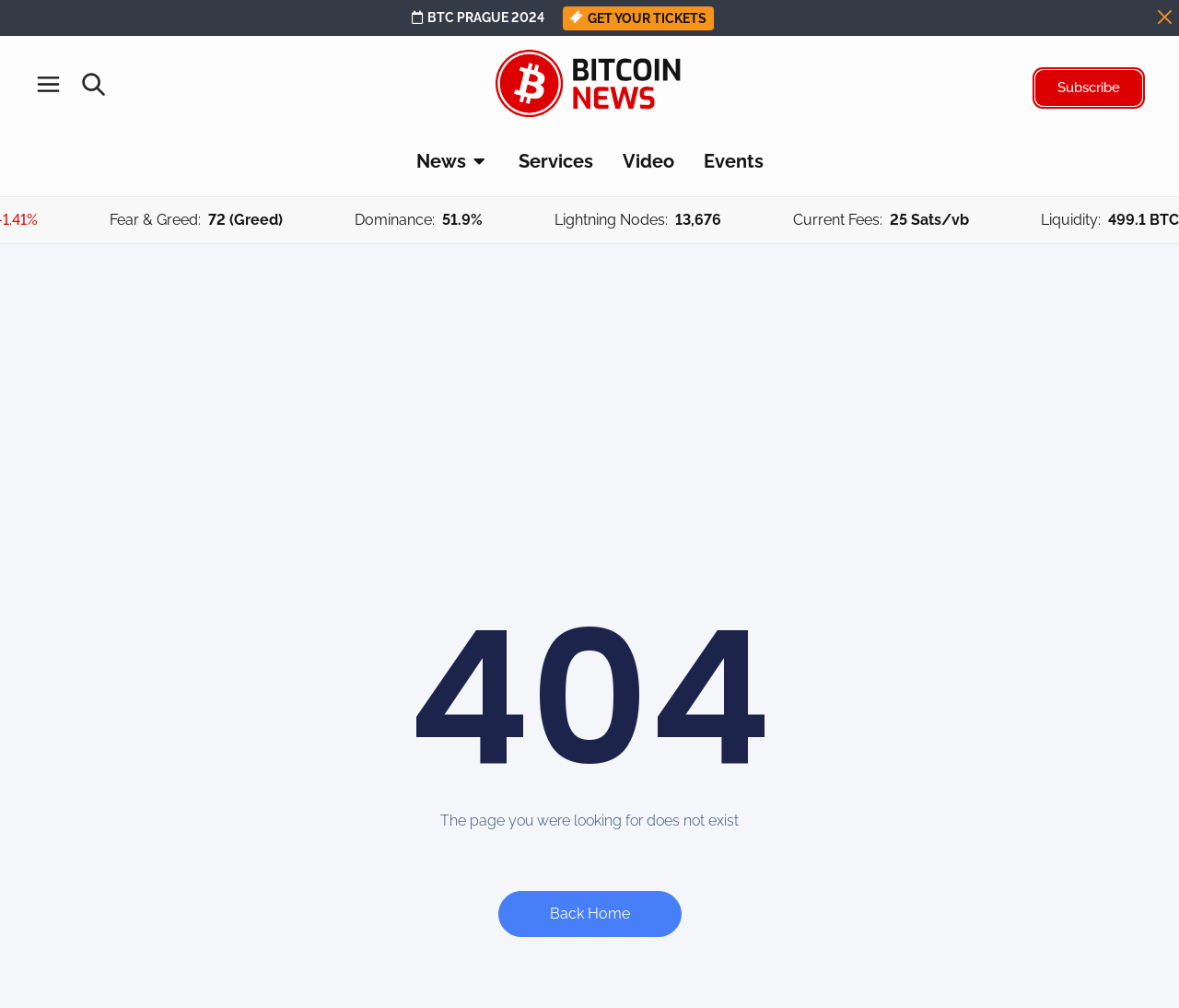Find the bounding box coordinates of the clickable region needed to perform the following instruction: "Search for something". The coordinates should be provided as four float numbers between 0 and 1, i.e., [left, top, right, bottom].

[0.07, 0.072, 0.089, 0.102]